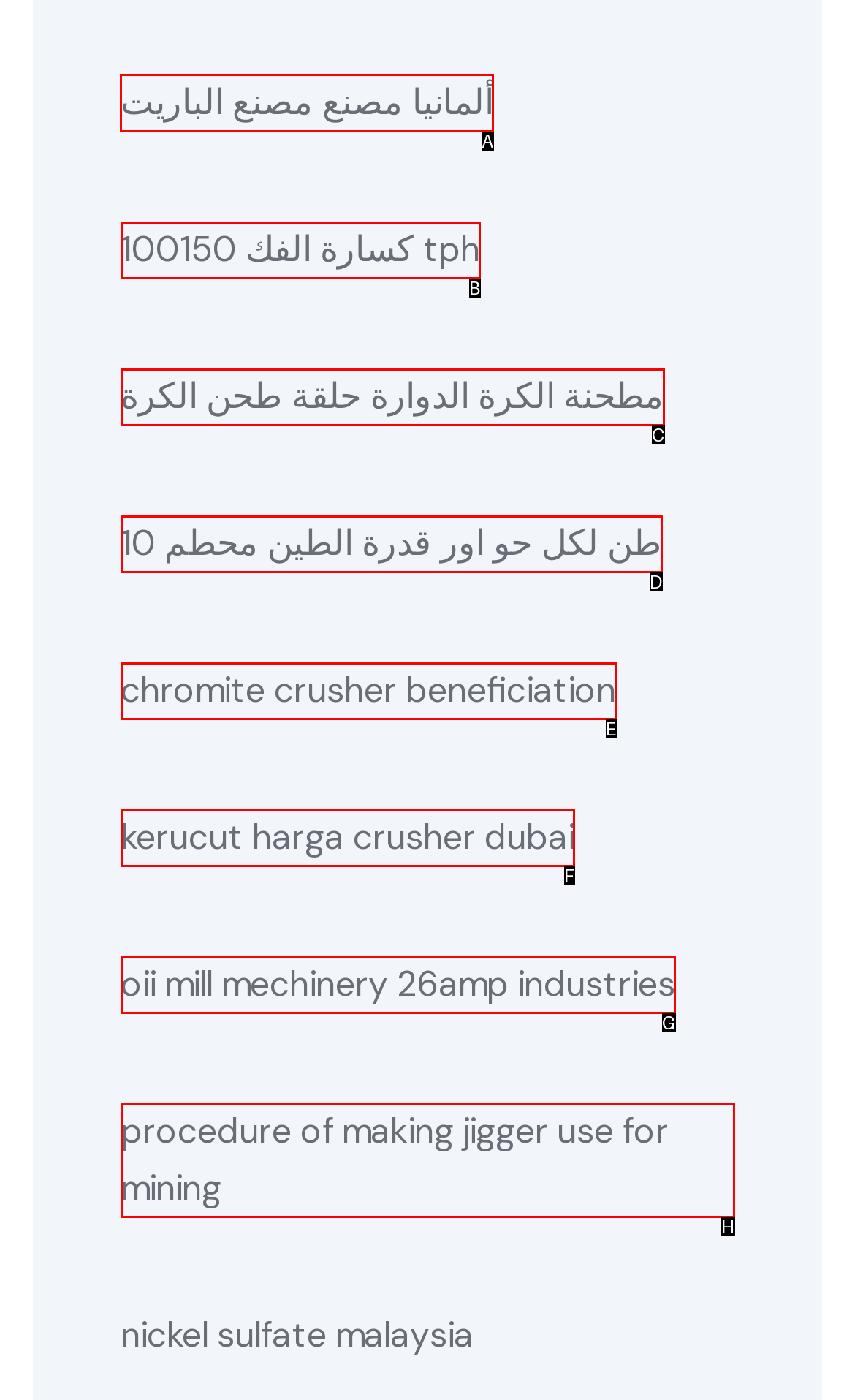Identify the letter of the UI element you should interact with to perform the task: visit ألمانيا مصنع مصنع الباريت page
Reply with the appropriate letter of the option.

A